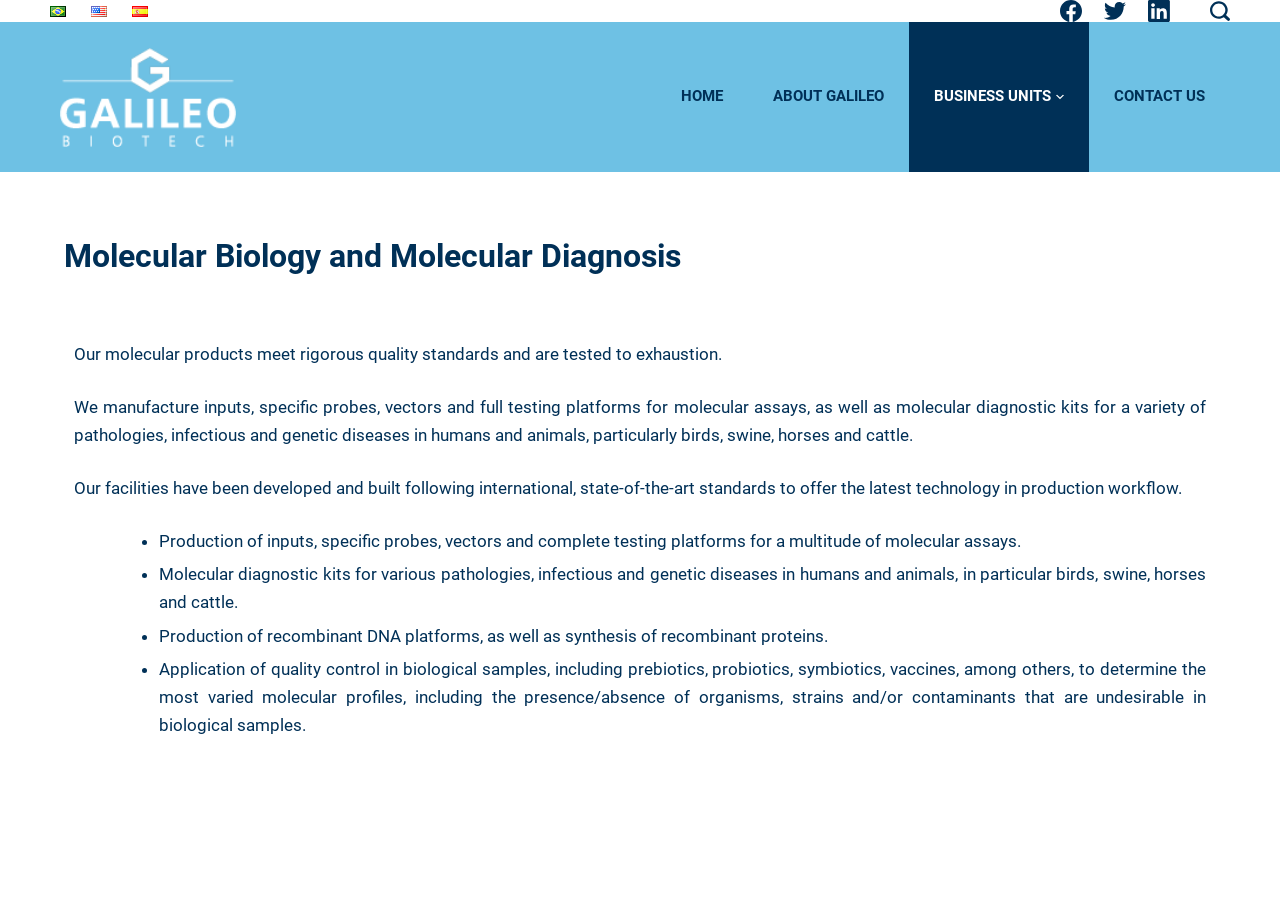Could you indicate the bounding box coordinates of the region to click in order to complete this instruction: "Visit Galileo Biotech".

[0.047, 0.051, 0.185, 0.159]